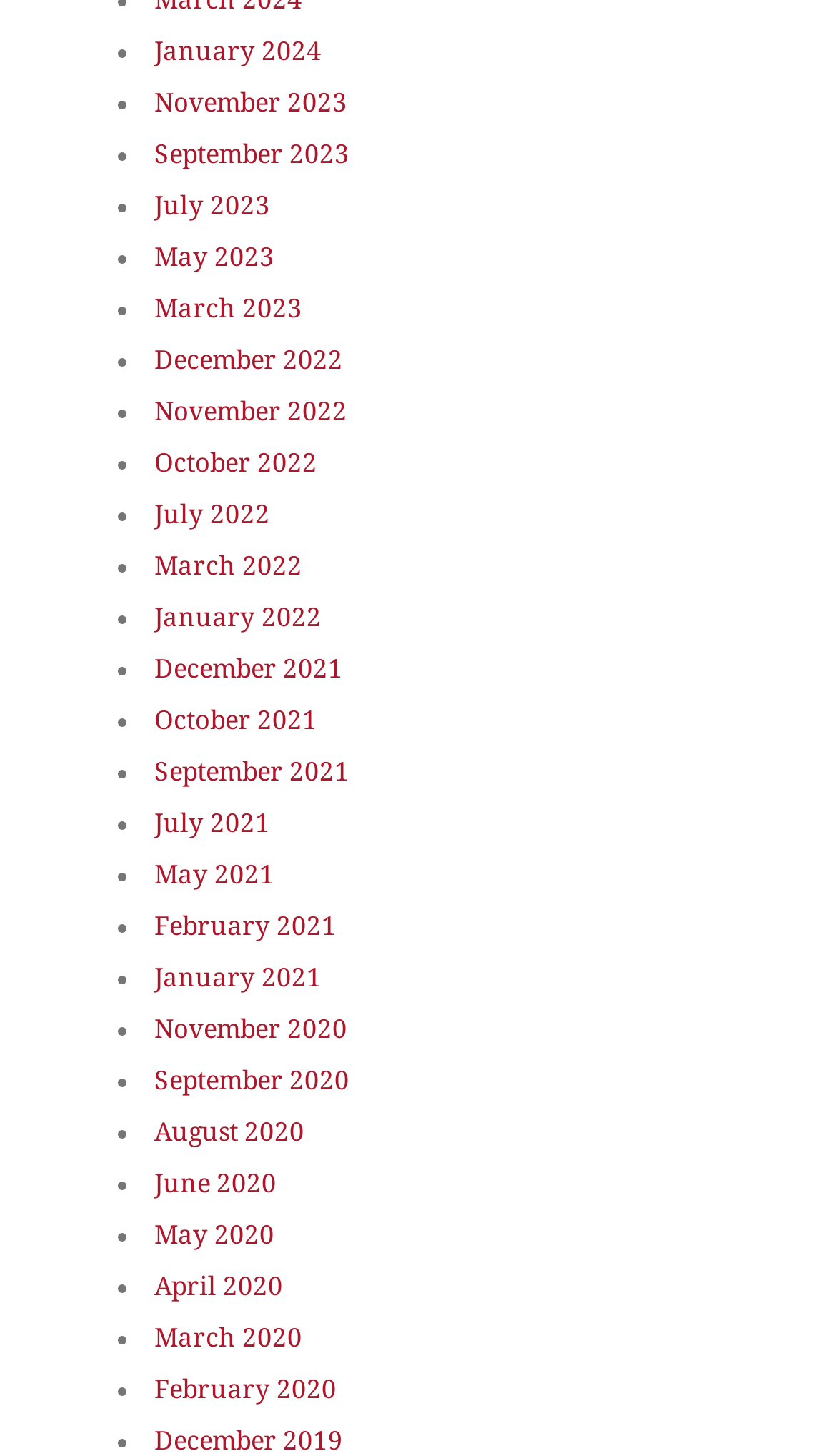Use a single word or phrase to answer the following:
Are there any months listed for 2021?

Yes